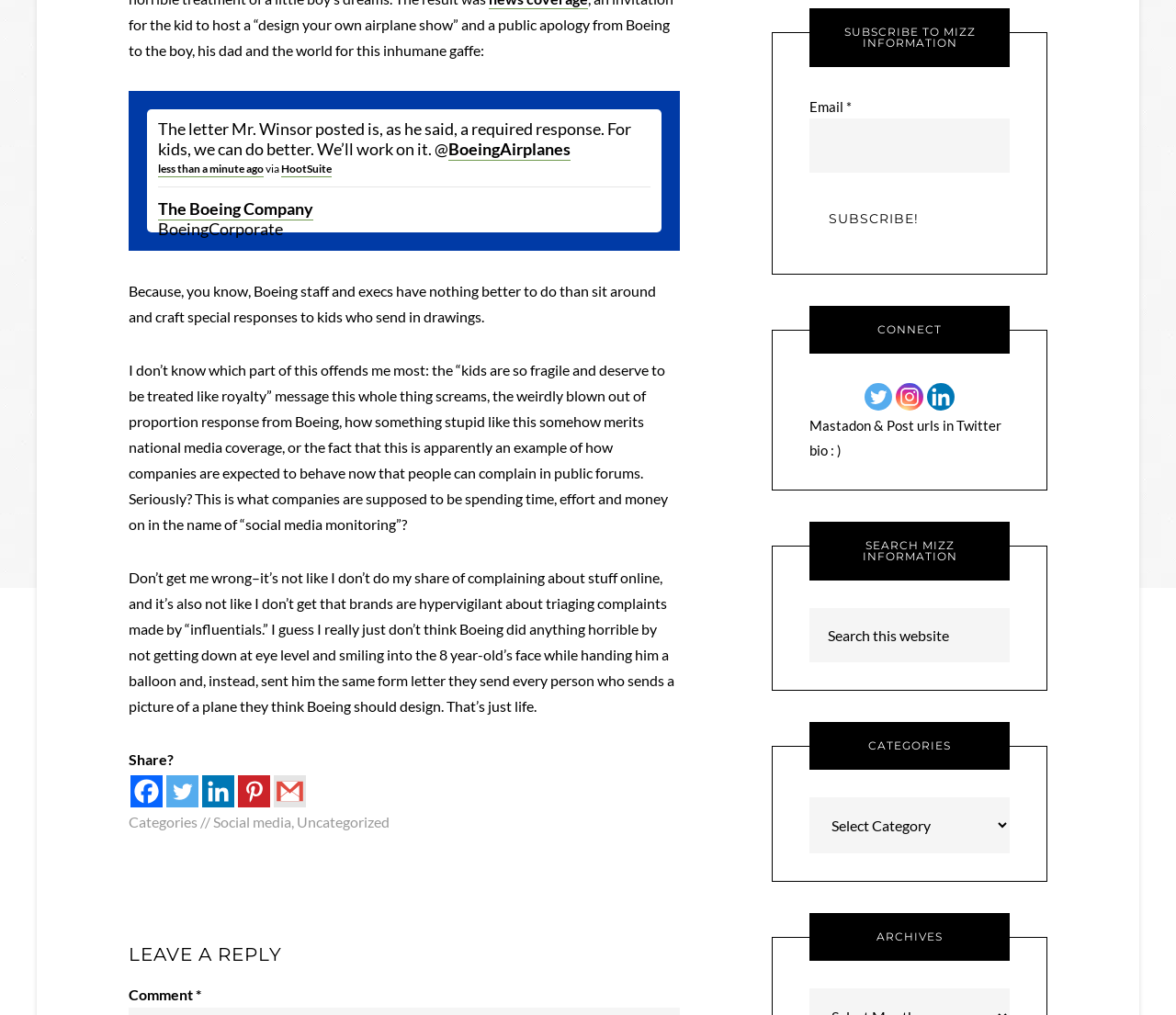Determine the bounding box for the described UI element: "The Boeing Company".

[0.134, 0.195, 0.266, 0.217]